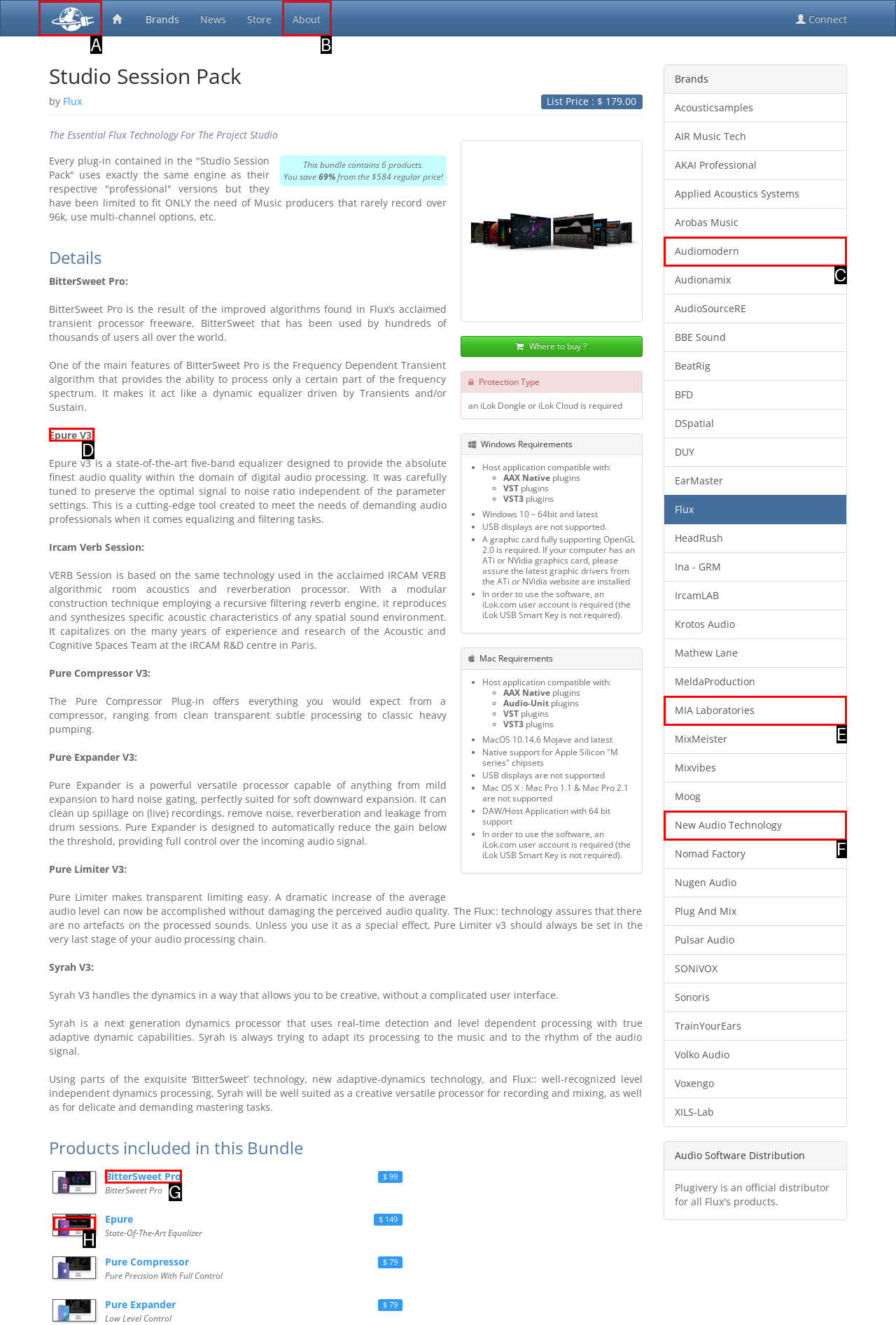Select the HTML element to finish the task: Join the GSO Fishing Facebook Group Reply with the letter of the correct option.

None